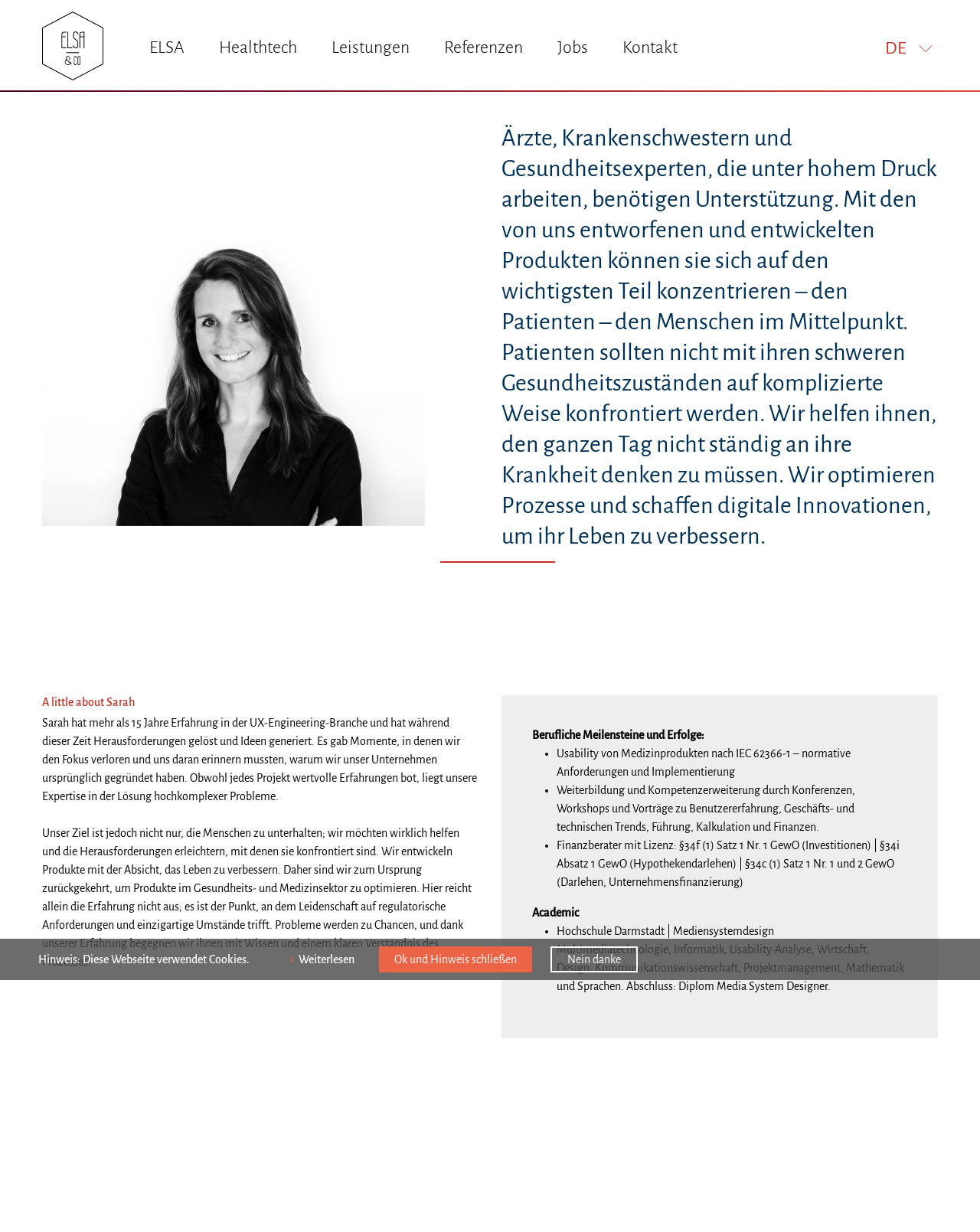Locate the bounding box of the user interface element based on this description: "Jobs".

[0.569, 0.031, 0.6, 0.046]